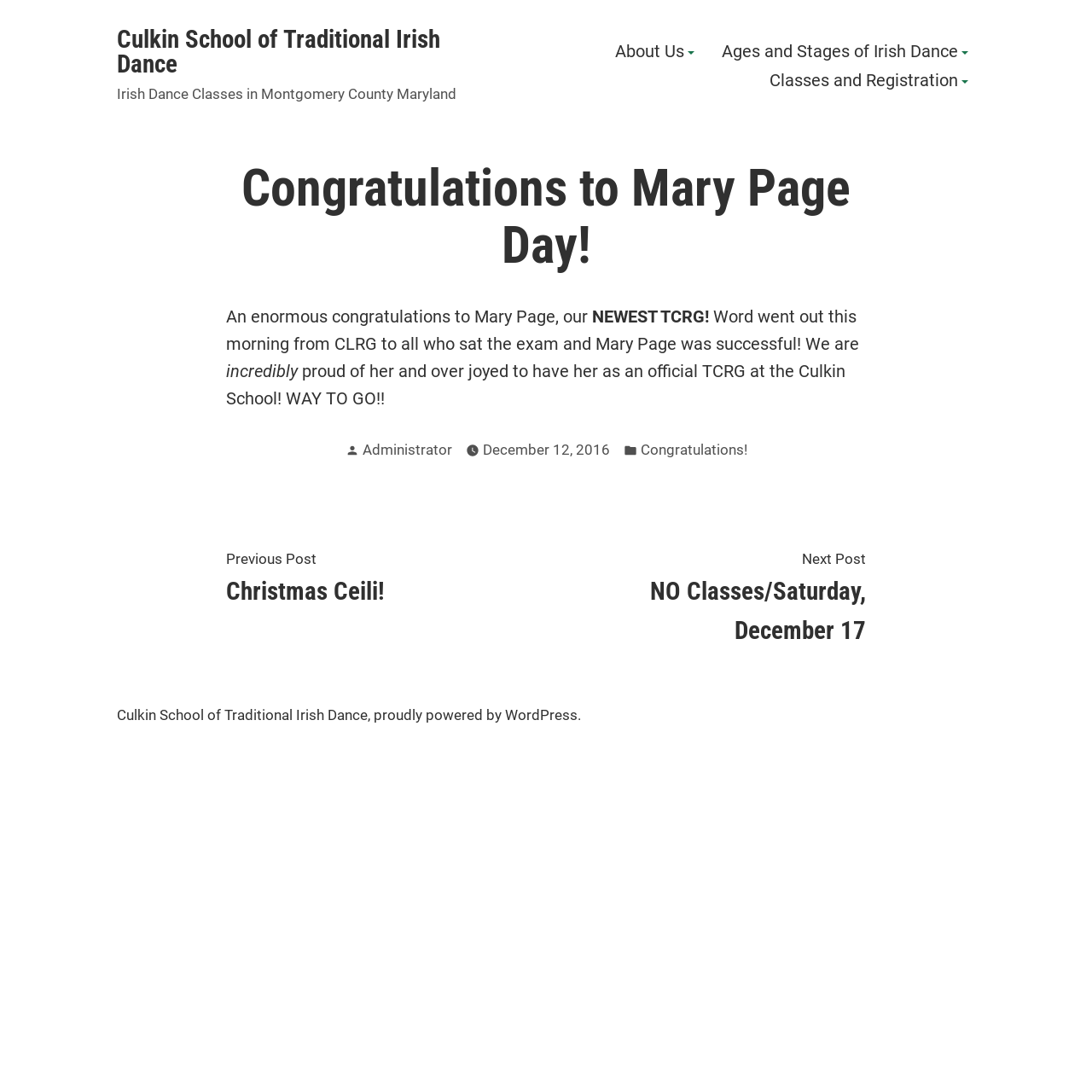Who posted the article?
Please provide a single word or phrase as your answer based on the image.

Administrator